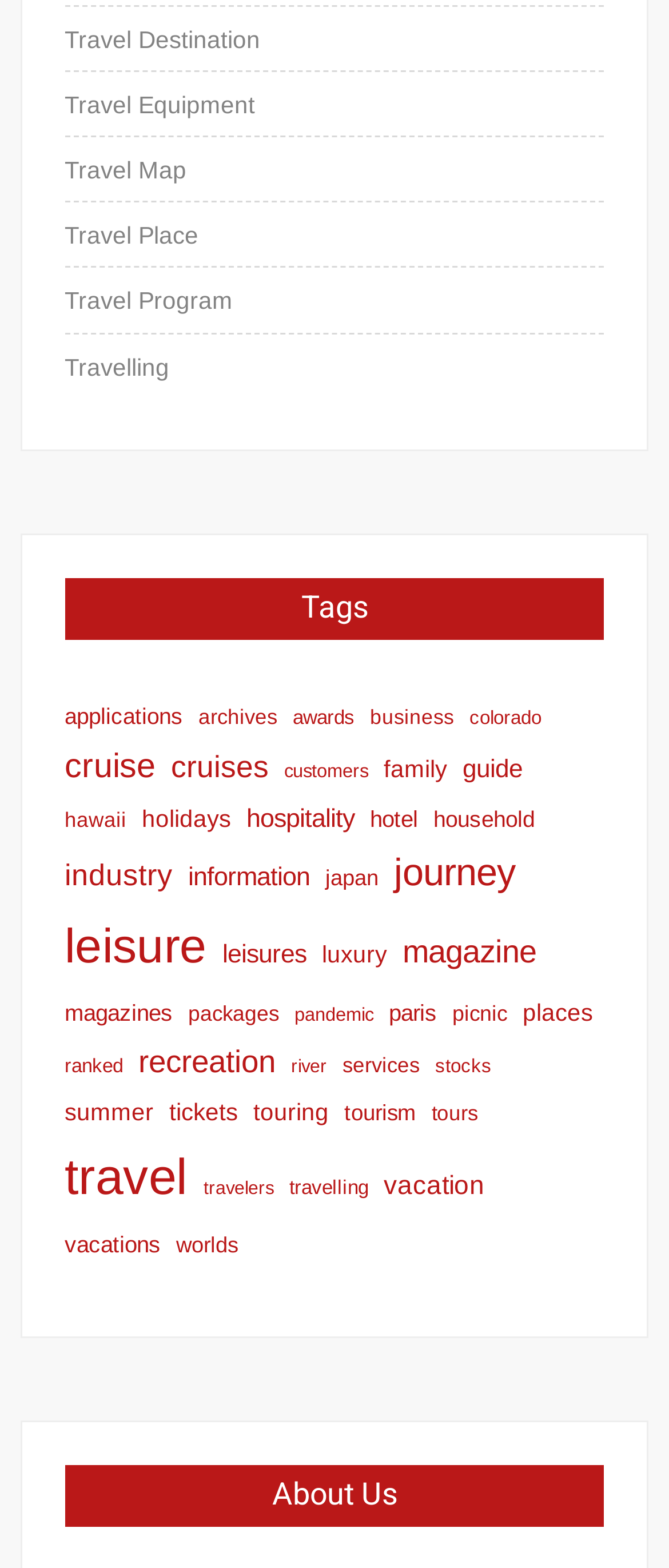Calculate the bounding box coordinates for the UI element based on the following description: "Travel Destination". Ensure the coordinates are four float numbers between 0 and 1, i.e., [left, top, right, bottom].

[0.097, 0.01, 0.389, 0.039]